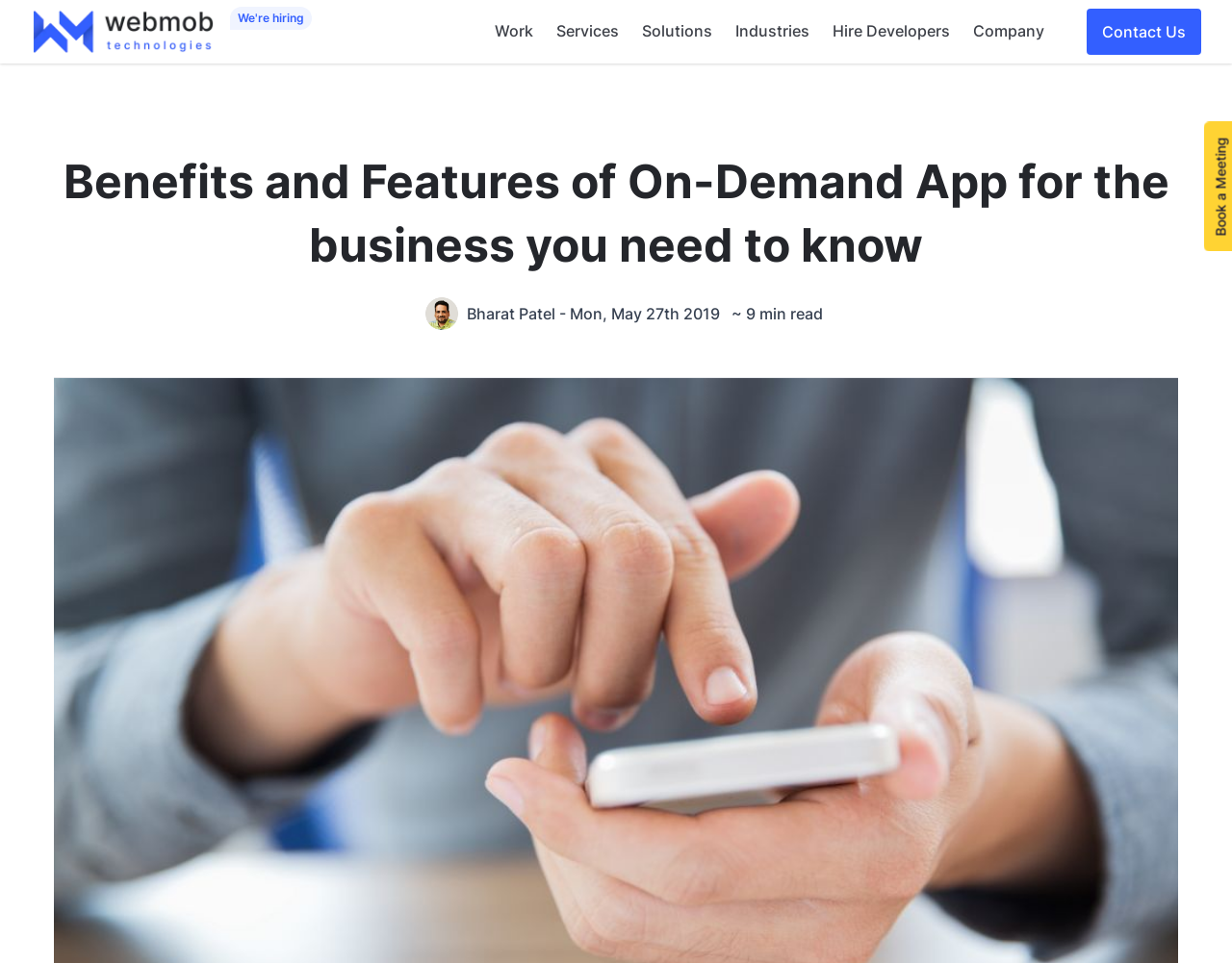Please find the bounding box coordinates of the element that needs to be clicked to perform the following instruction: "Read the article by Bharat Patel". The bounding box coordinates should be four float numbers between 0 and 1, represented as [left, top, right, bottom].

[0.379, 0.314, 0.451, 0.338]